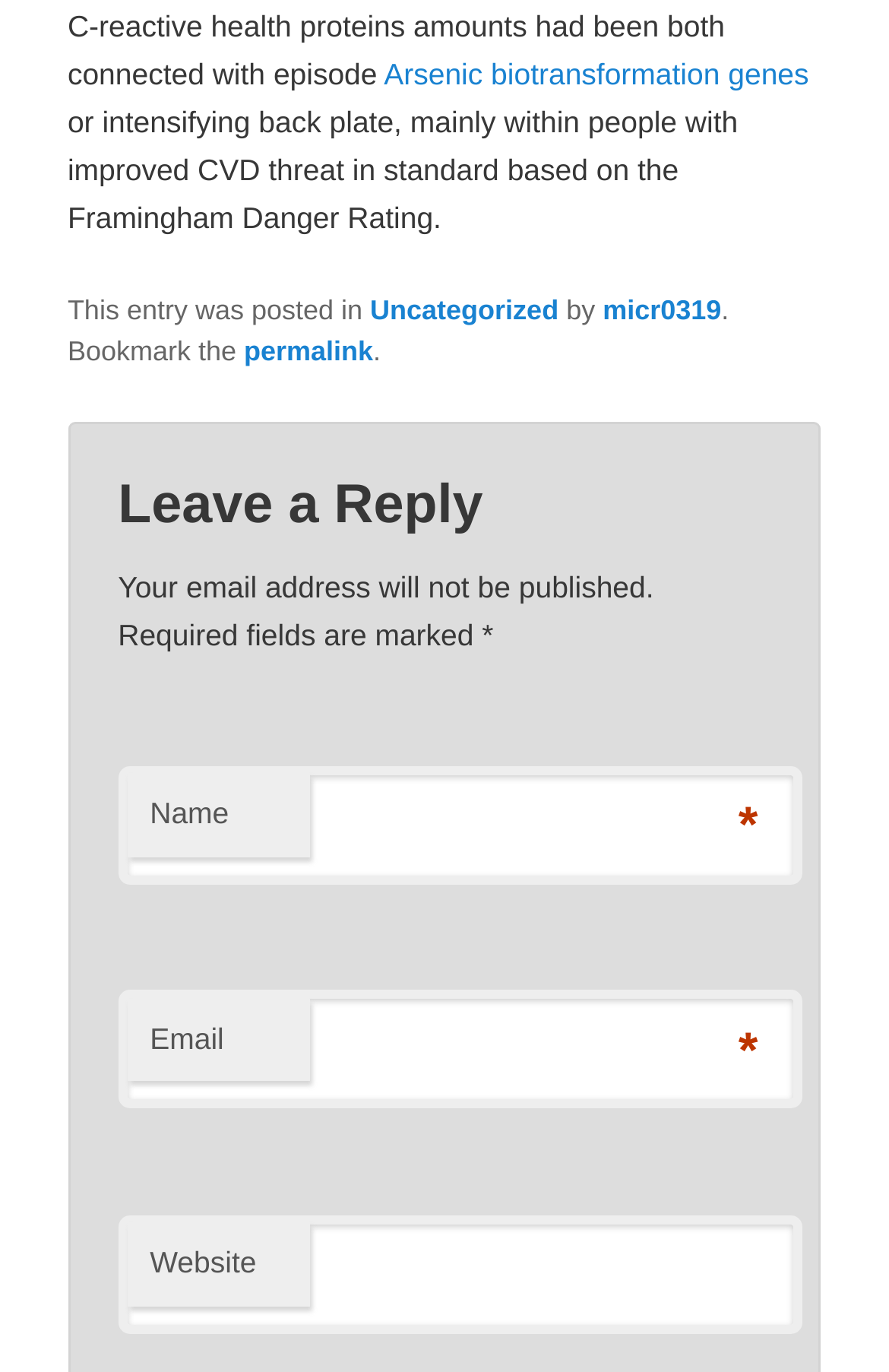Please locate the UI element described by "Arsenic biotransformation genes" and provide its bounding box coordinates.

[0.432, 0.041, 0.91, 0.066]